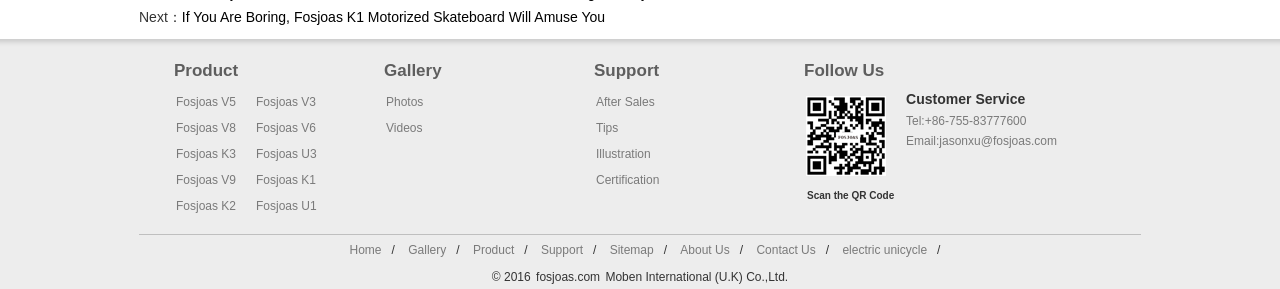Please provide a one-word or short phrase answer to the question:
What is the brand name of the motorized skateboard?

Fosjoas